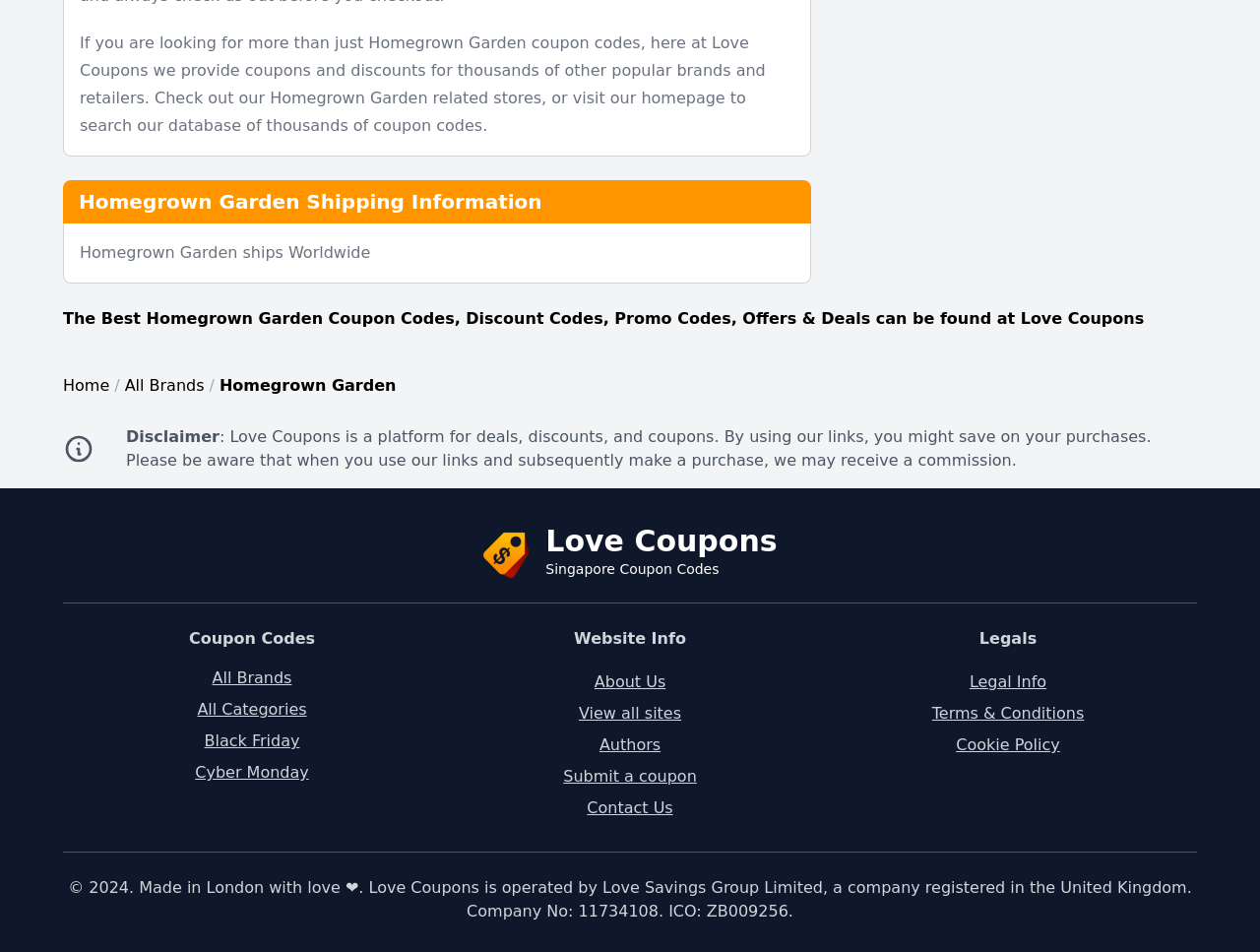What type of information can be found on this website? Please answer the question using a single word or phrase based on the image.

Coupons, discounts, and promo codes